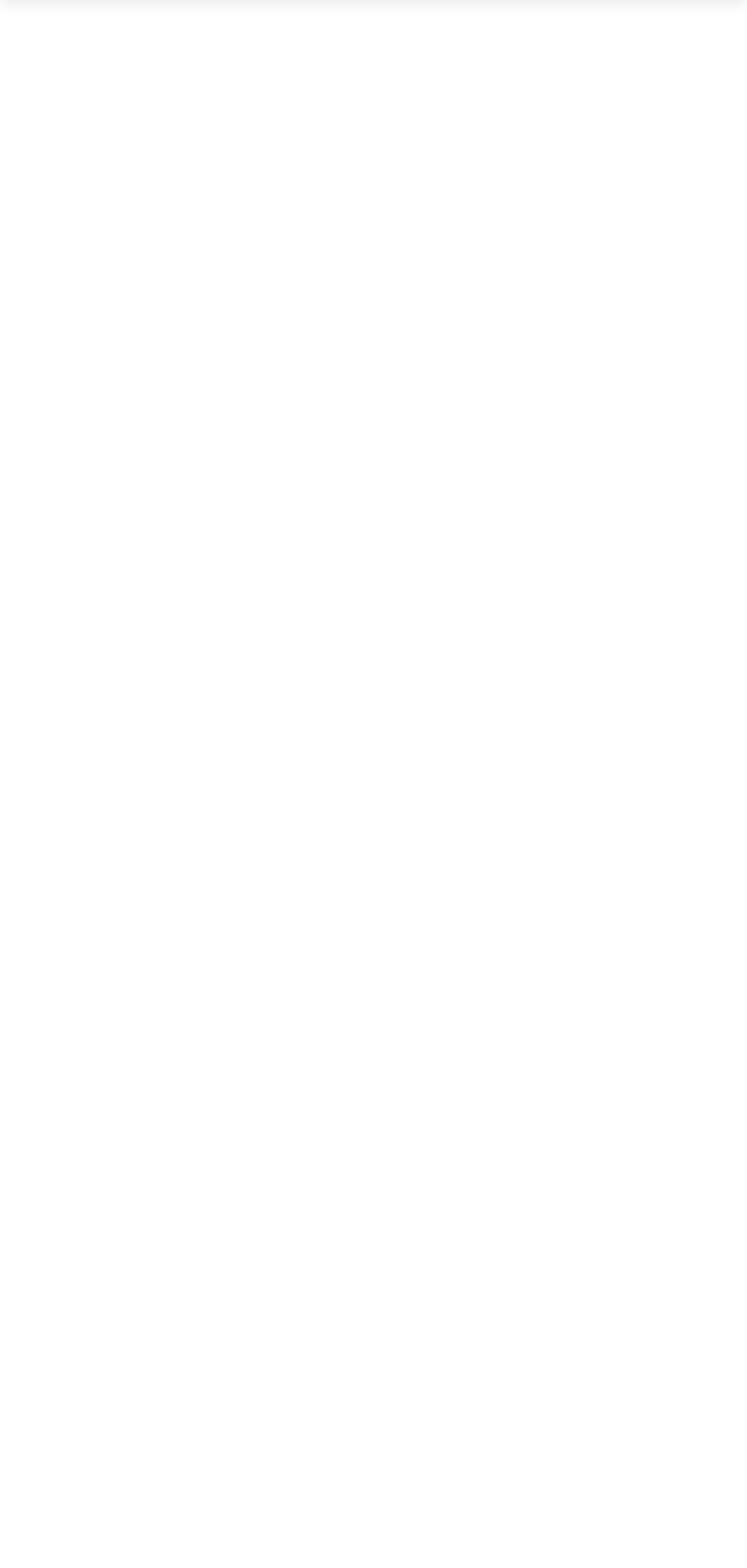Give a concise answer using one word or a phrase to the following question:
What is the price of the product?

KSh 565.00